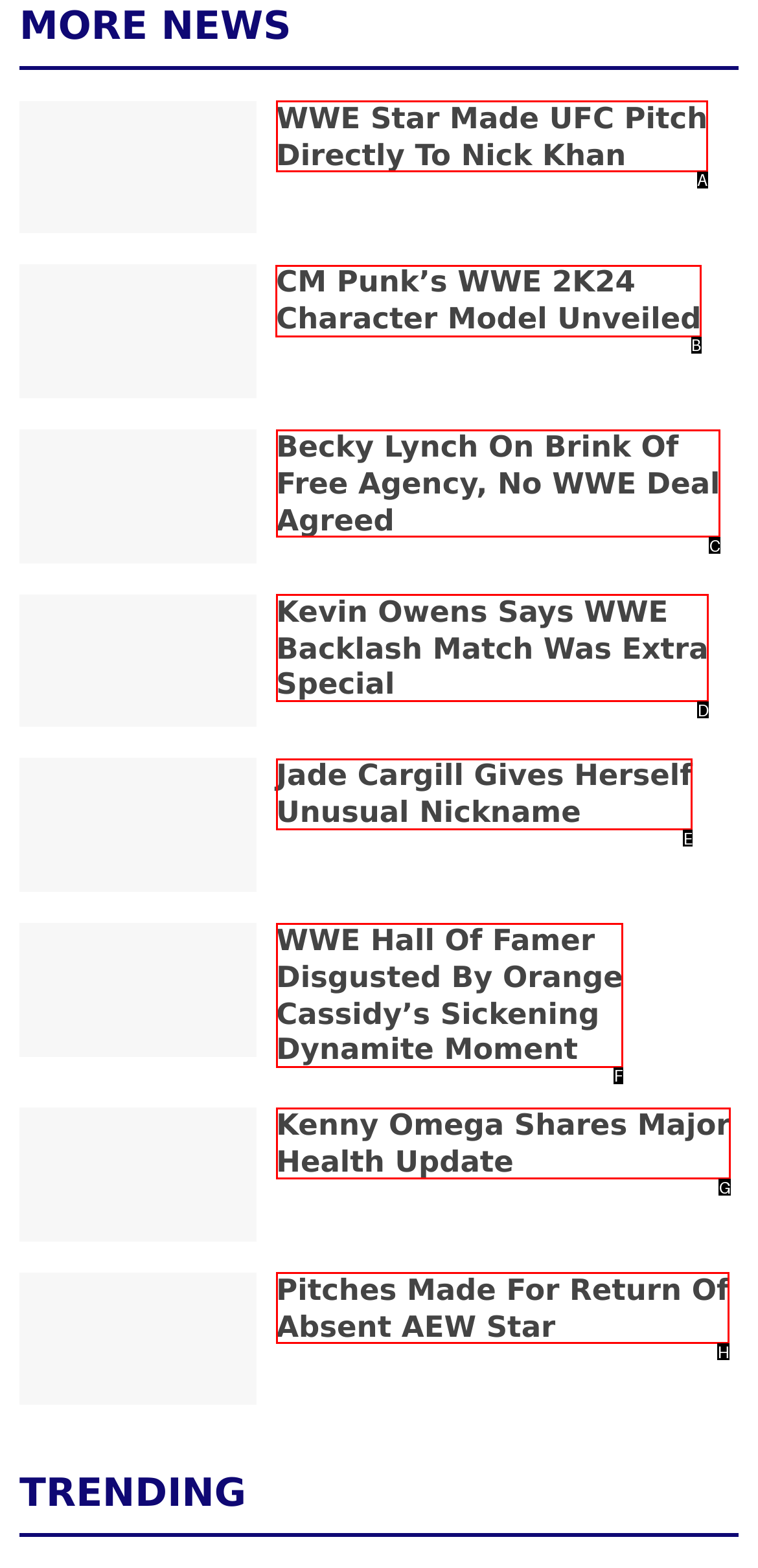Given the task: View CM Punk’s WWE 2K24 Character Model Unveiled news, tell me which HTML element to click on.
Answer with the letter of the correct option from the given choices.

B